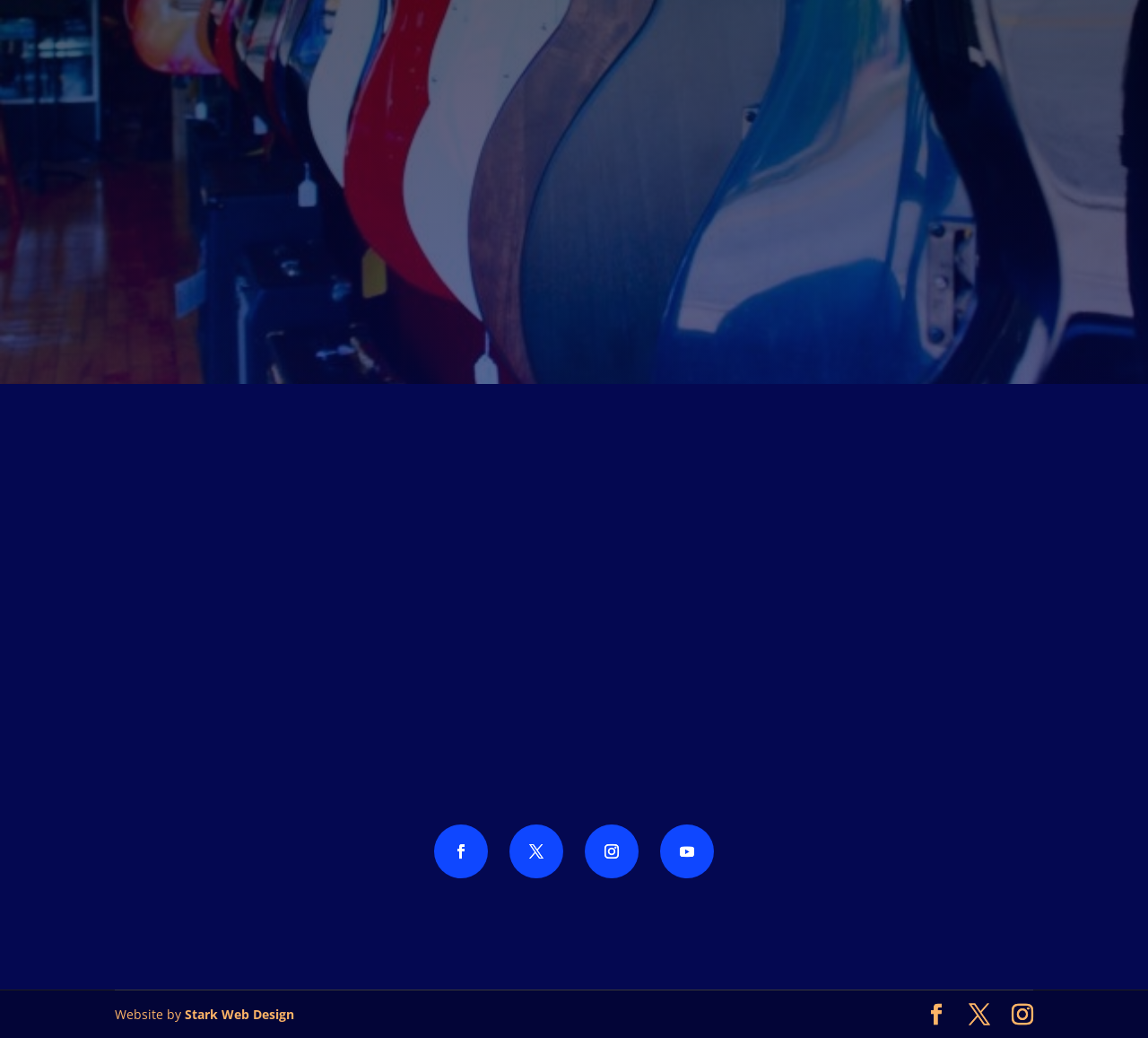Please specify the bounding box coordinates of the region to click in order to perform the following instruction: "Submit the form".

[0.688, 0.227, 0.793, 0.27]